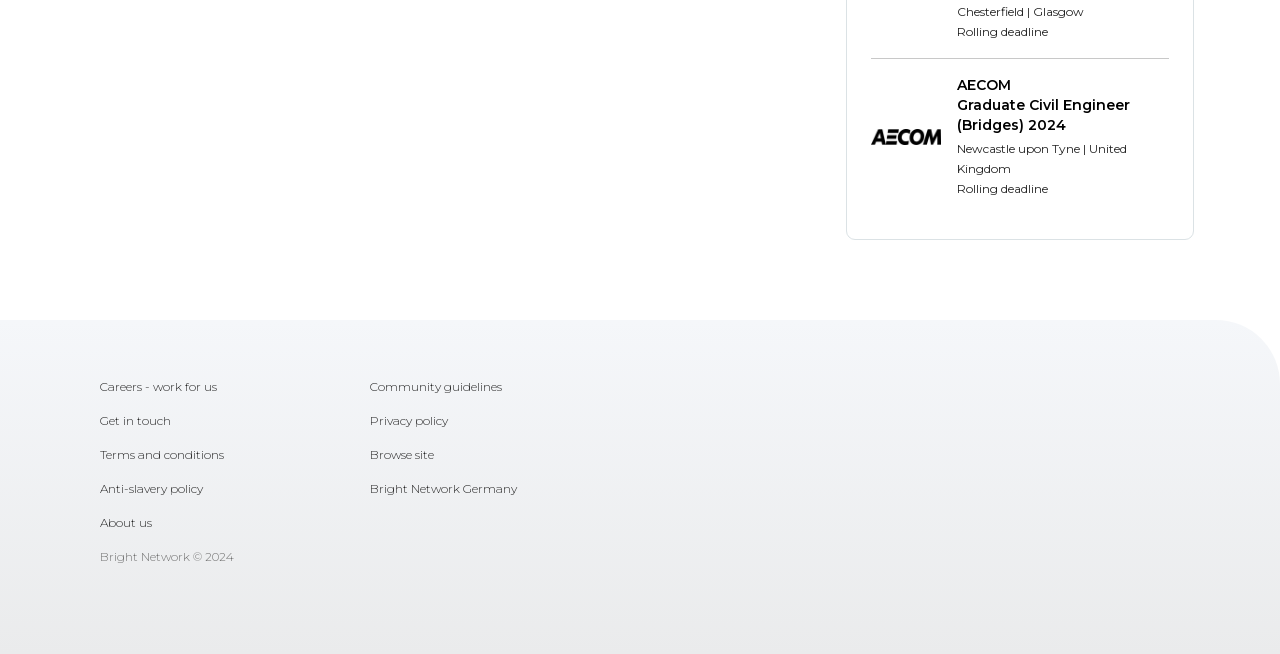Find and specify the bounding box coordinates that correspond to the clickable region for the instruction: "Go to meeting information".

None